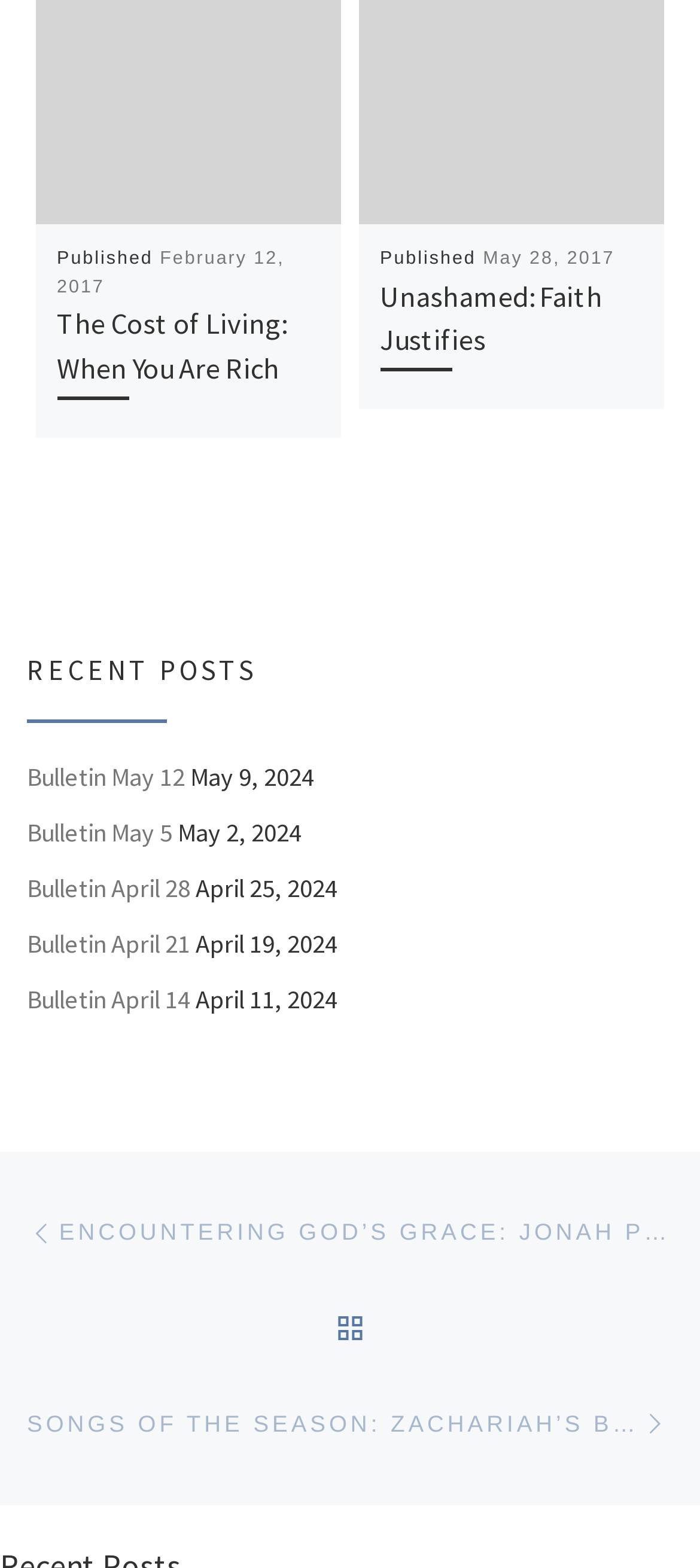Use a single word or phrase to answer the following:
What is the title of the first article?

The Cost of Living: When You Are Rich